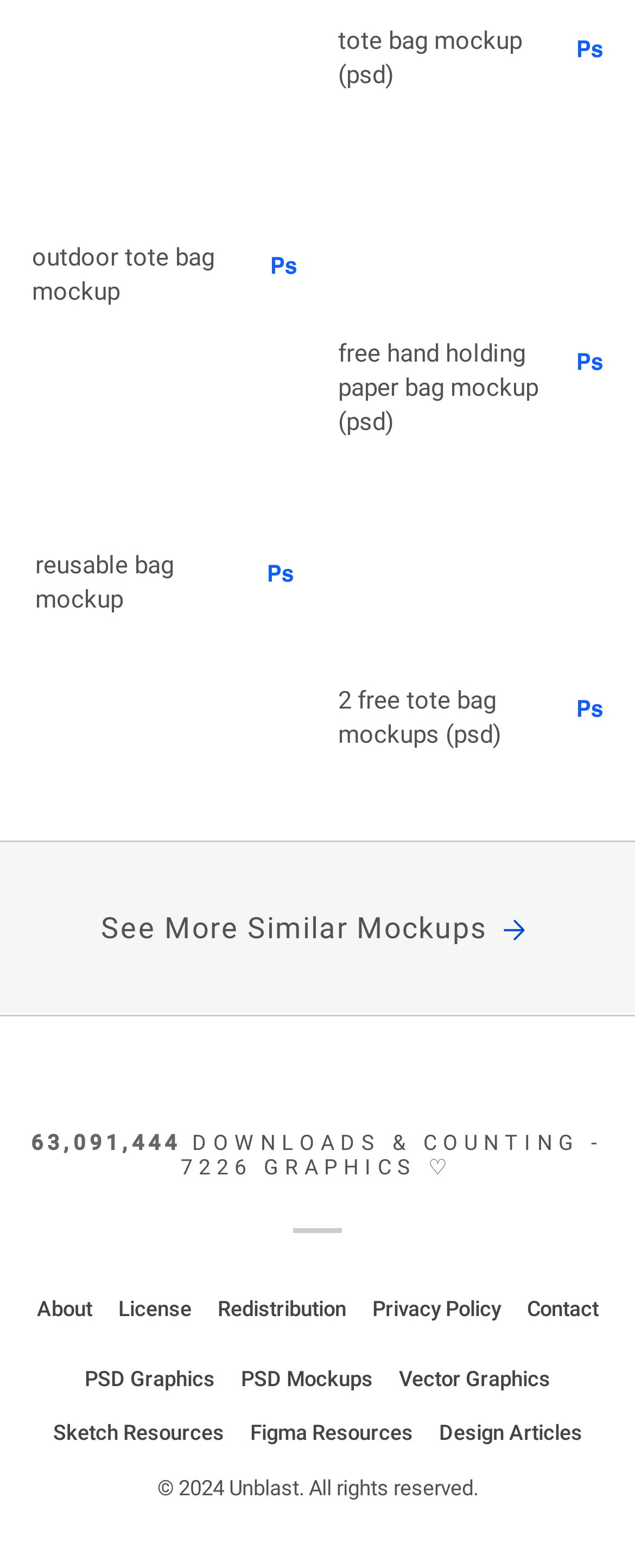Identify the bounding box coordinates necessary to click and complete the given instruction: "download outdoor tote bag mockup".

[0.05, 0.021, 0.468, 0.151]